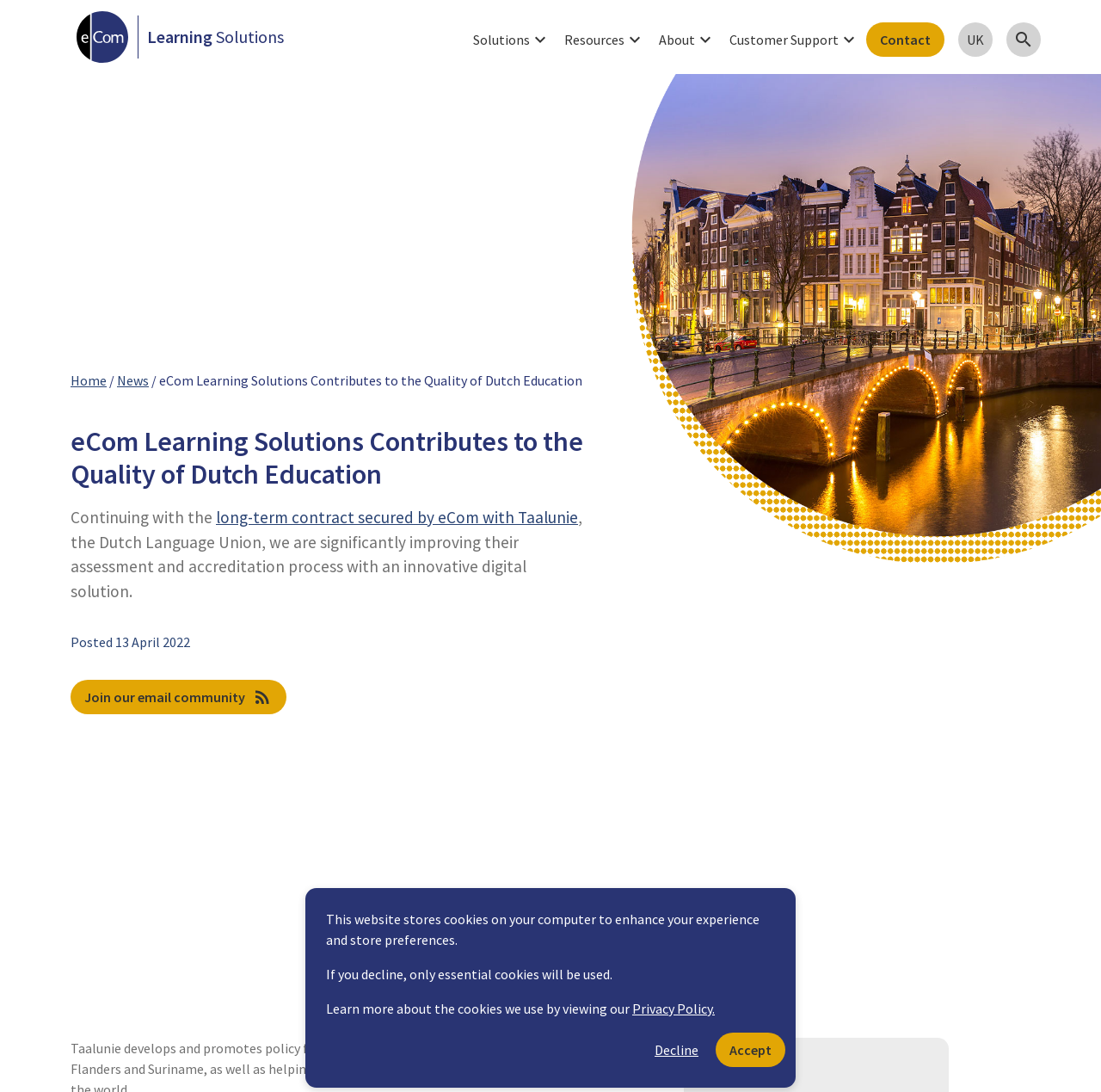What is the name of the organization that eCom is working with?
Please provide a detailed and comprehensive answer to the question.

The name of the organization can be found in the text on the webpage, which mentions that eCom has secured a long-term contract with Taalunie, the Dutch Language Union.